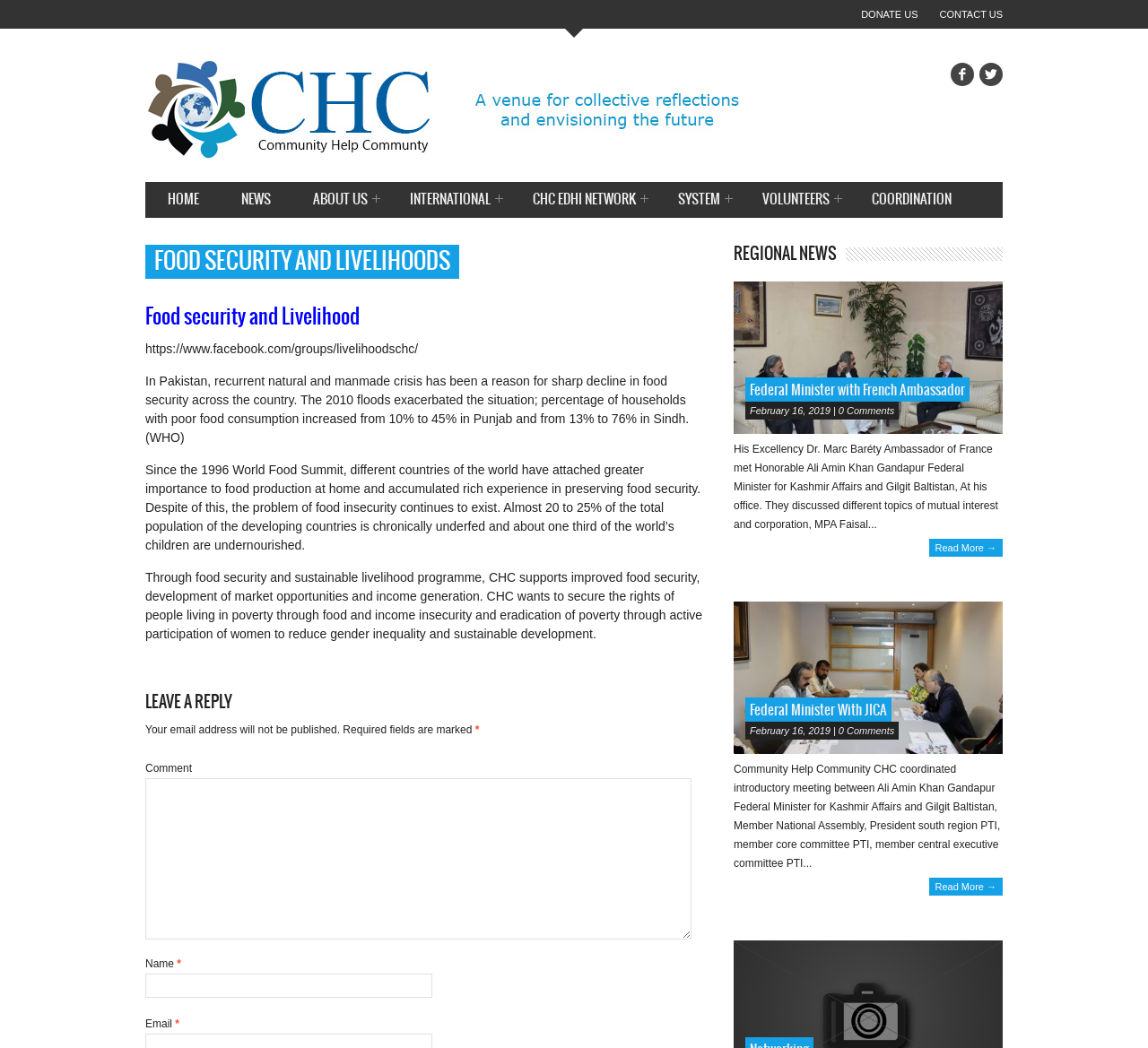Find and provide the bounding box coordinates for the UI element described here: "Donate Us". The coordinates should be given as four float numbers between 0 and 1: [left, top, right, bottom].

[0.75, 0.0, 0.8, 0.027]